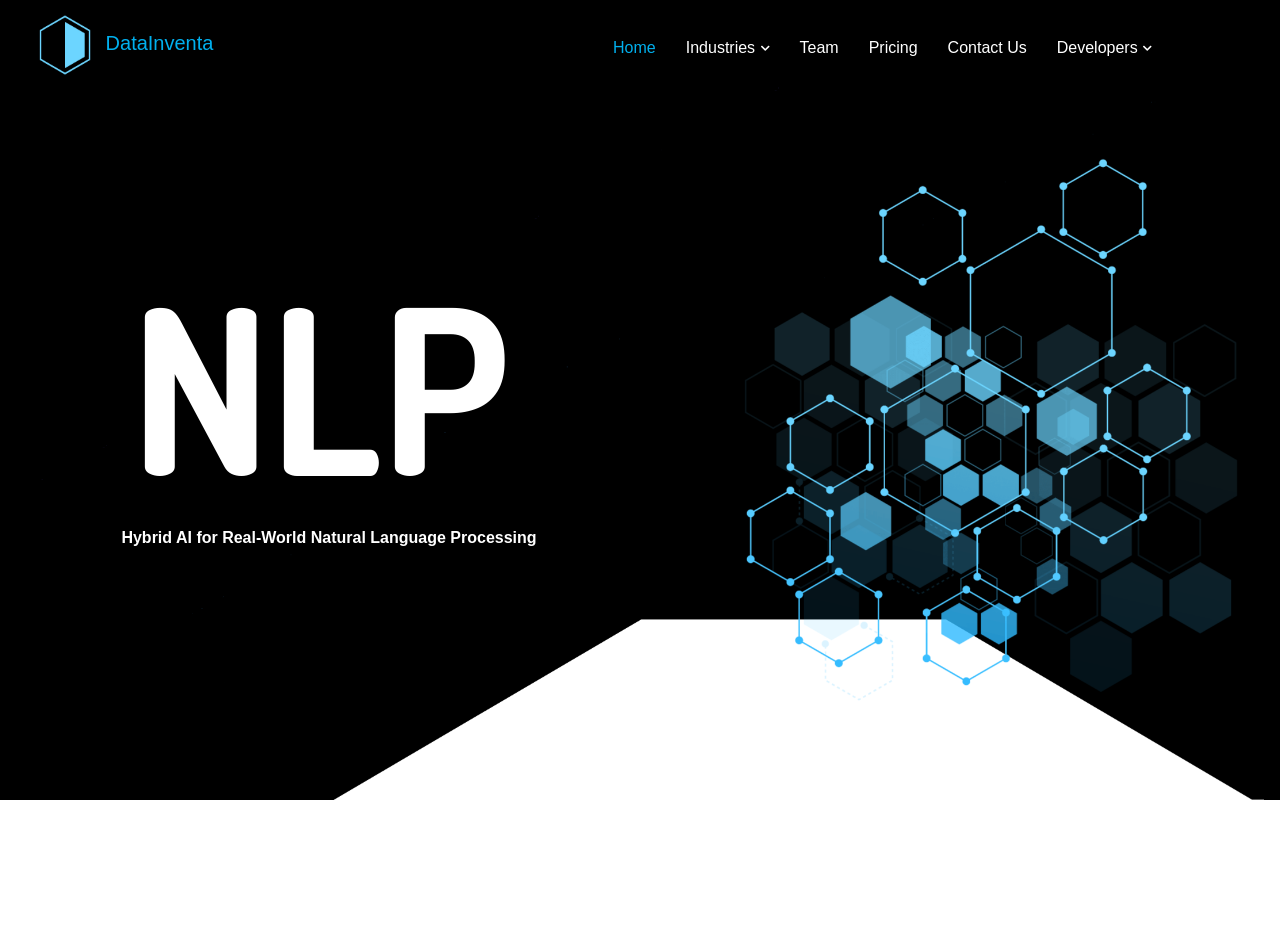Use a single word or phrase to respond to the question:
What are the industries listed on the webpage?

Health Care, Finance, Insurance, Hospitality, Legal